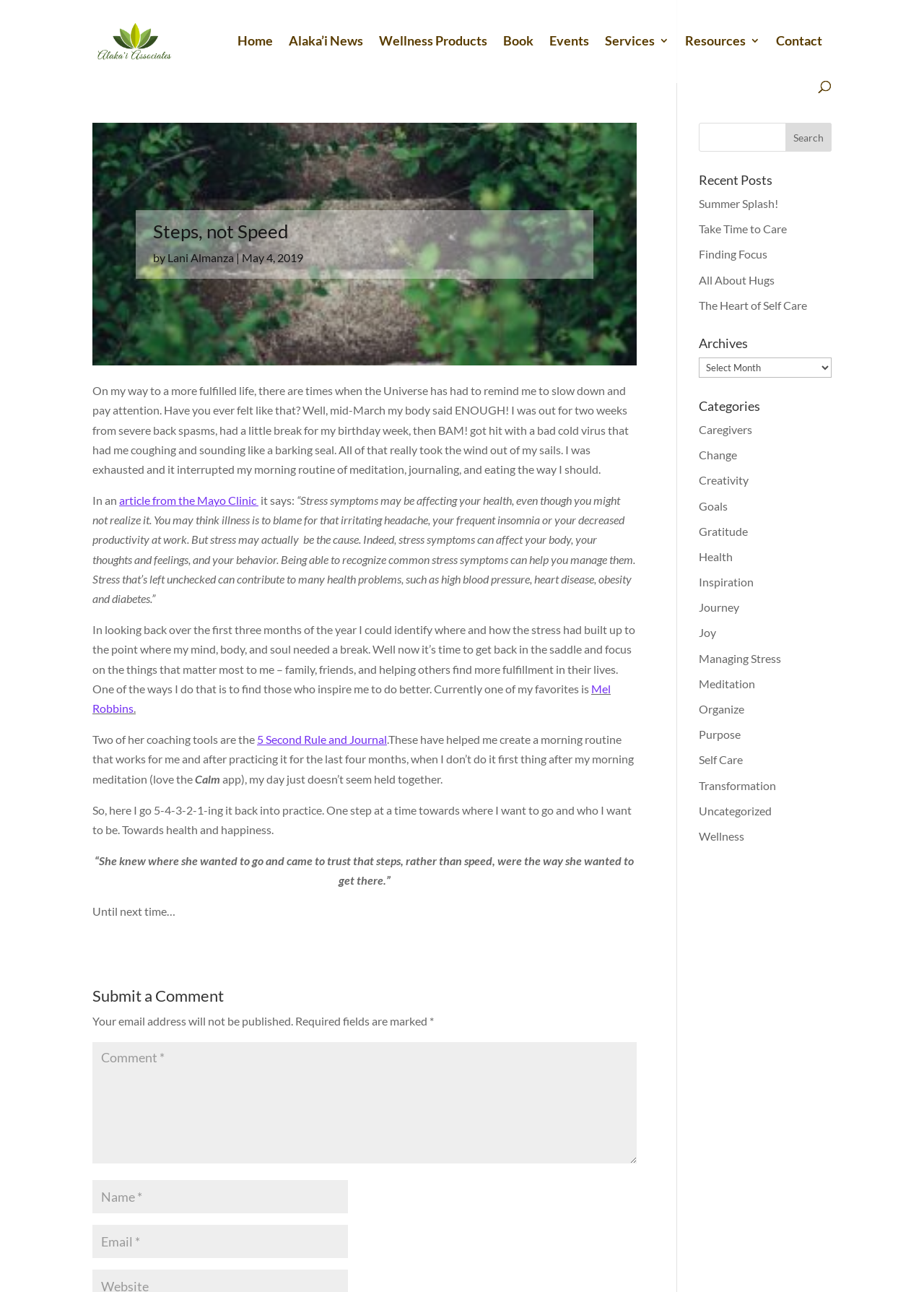What is the topic of the blog post?
Look at the screenshot and respond with a single word or phrase.

Stress and wellness